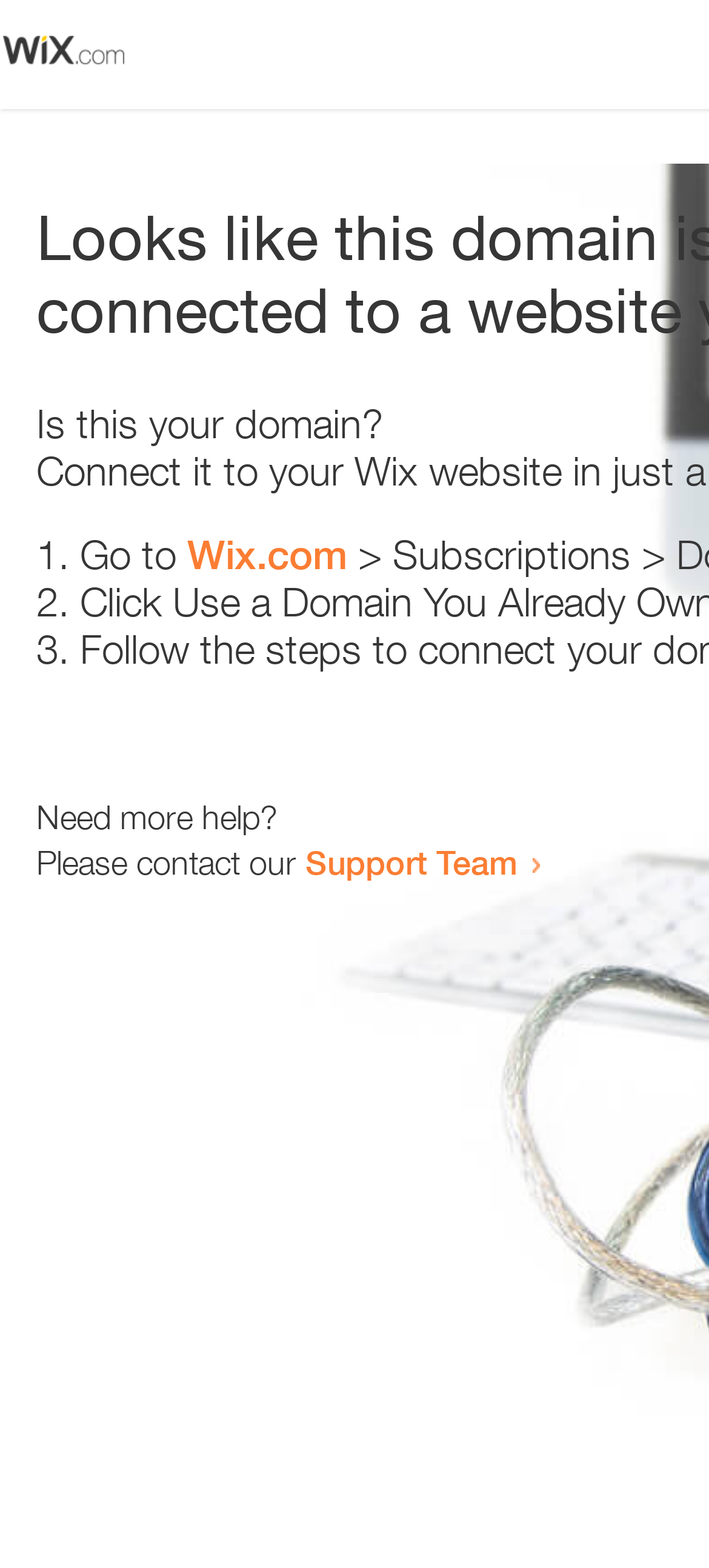Give a detailed overview of the webpage's appearance and contents.

The webpage appears to be an error page, with a small image at the top left corner. Below the image, there is a question "Is this your domain?" in a prominent position. 

To the right of the question, there is a numbered list with three items. The first item starts with "1." and suggests going to "Wix.com". The second item starts with "2." and the third item starts with "3.", but their contents are not specified. 

Below the list, there is a message "Need more help?" followed by a sentence "Please contact our Support Team" with a link to the Support Team. The link is positioned to the right of the sentence.